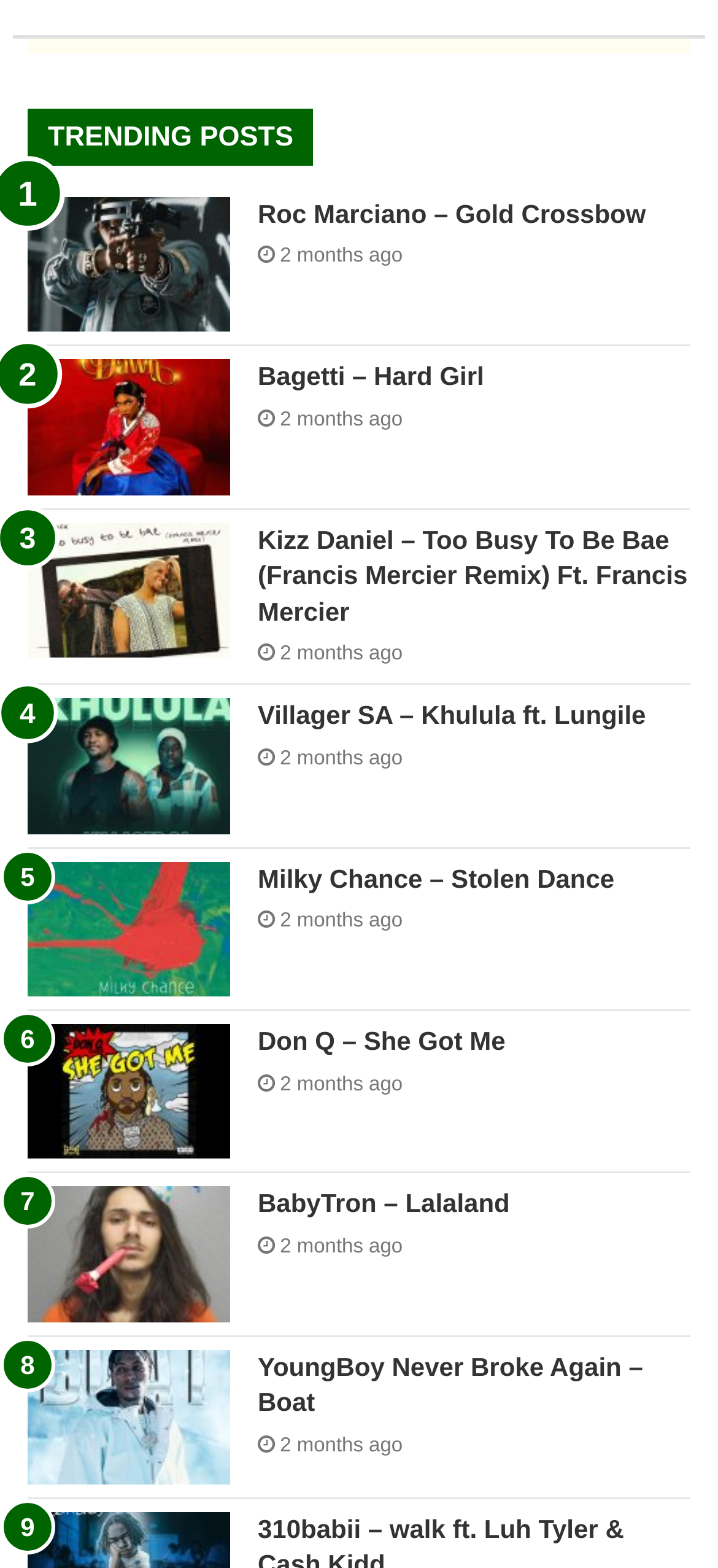Identify the bounding box coordinates for the region to click in order to carry out this instruction: "Read the post 'Kizz Daniel – Too Busy To Be Bae (Francis Mercier Remix) Ft. Francis Mercier'". Provide the coordinates using four float numbers between 0 and 1, formatted as [left, top, right, bottom].

[0.359, 0.333, 0.962, 0.402]